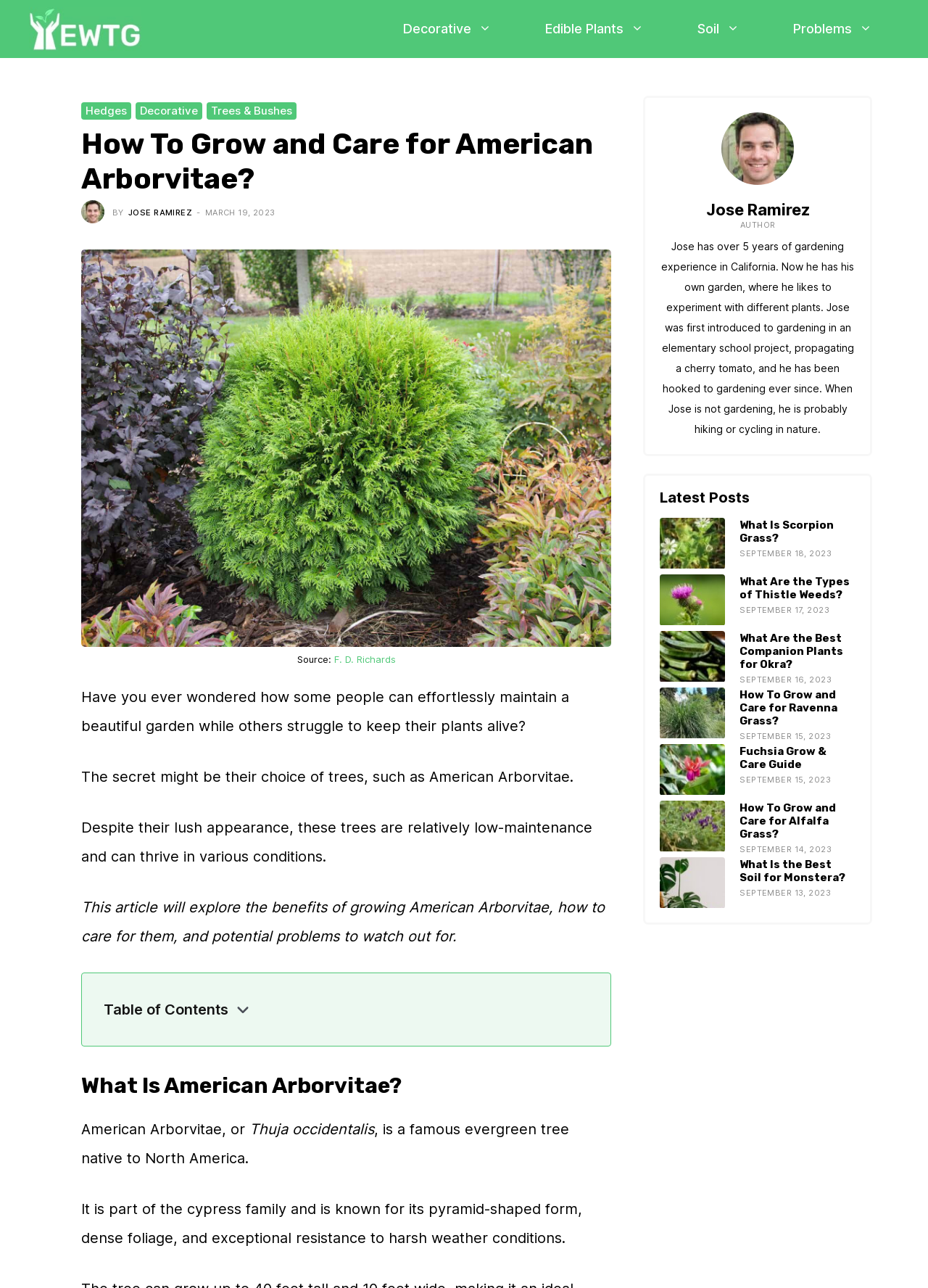Please provide the bounding box coordinates for the element that needs to be clicked to perform the following instruction: "Click the 'Easy Way To Garden' link". The coordinates should be given as four float numbers between 0 and 1, i.e., [left, top, right, bottom].

[0.031, 0.0, 0.153, 0.045]